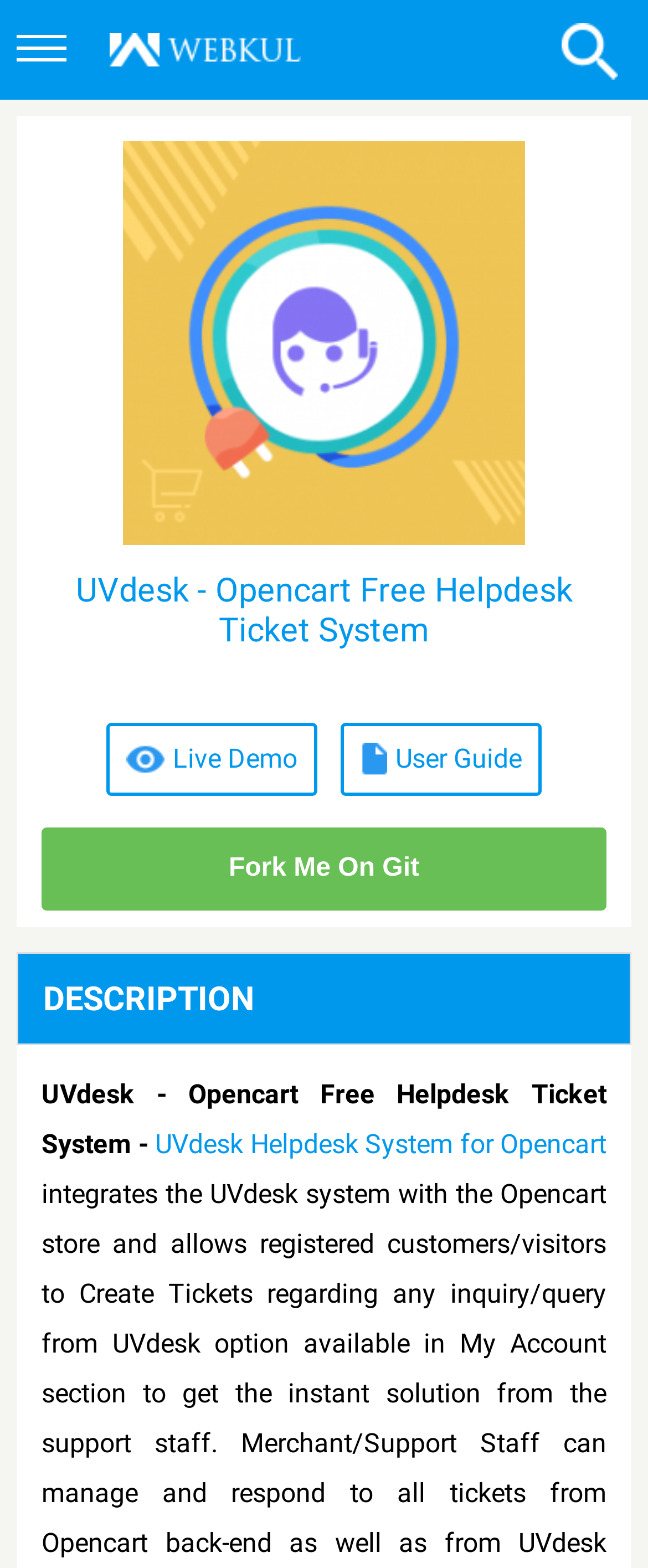How many links are there in the footer section?
Please look at the screenshot and answer using one word or phrase.

3